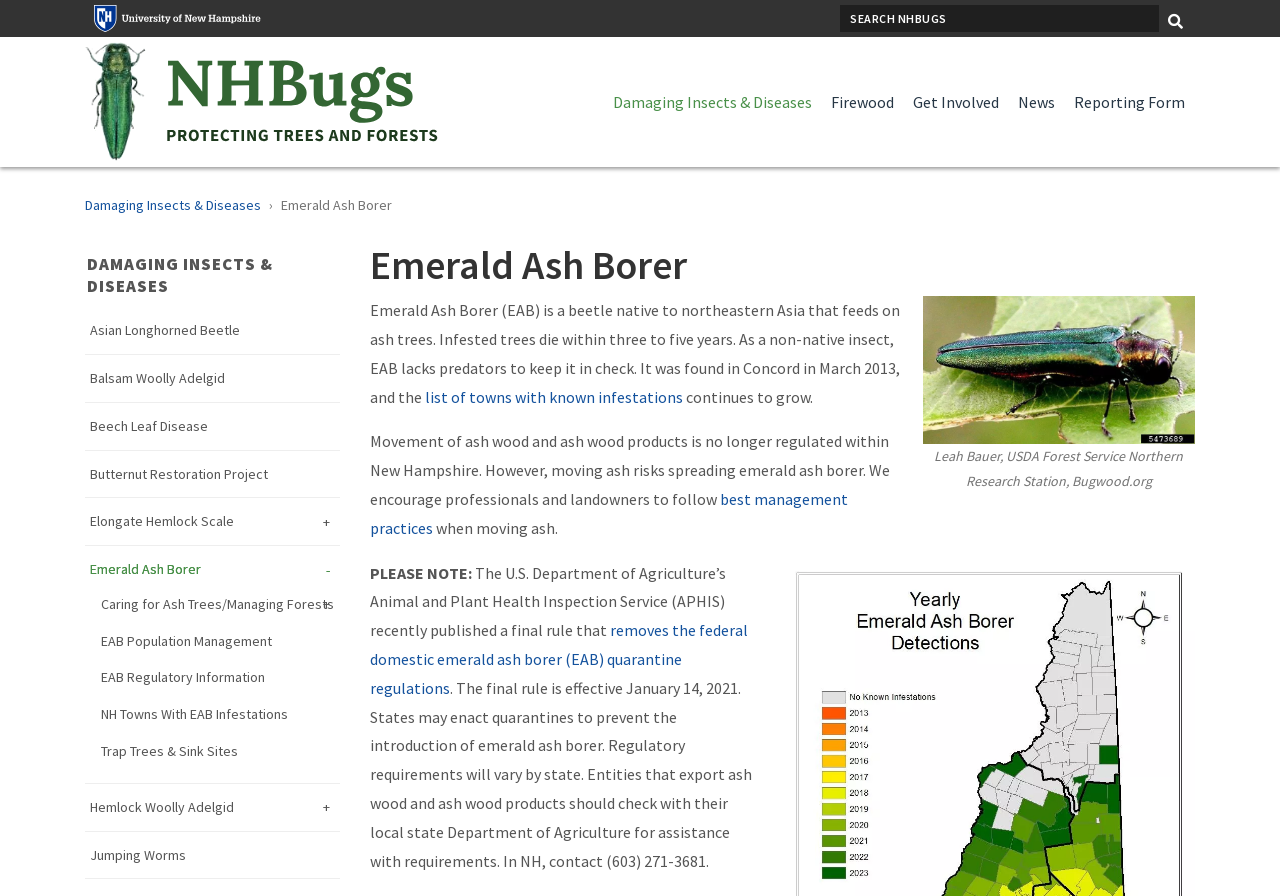Please provide a comprehensive answer to the question below using the information from the image: What is the purpose of the search box?

The search box is located at the top right corner of the page with a 'SEARCH' label, and a search button next to it, indicating its purpose is to search for something on the website.